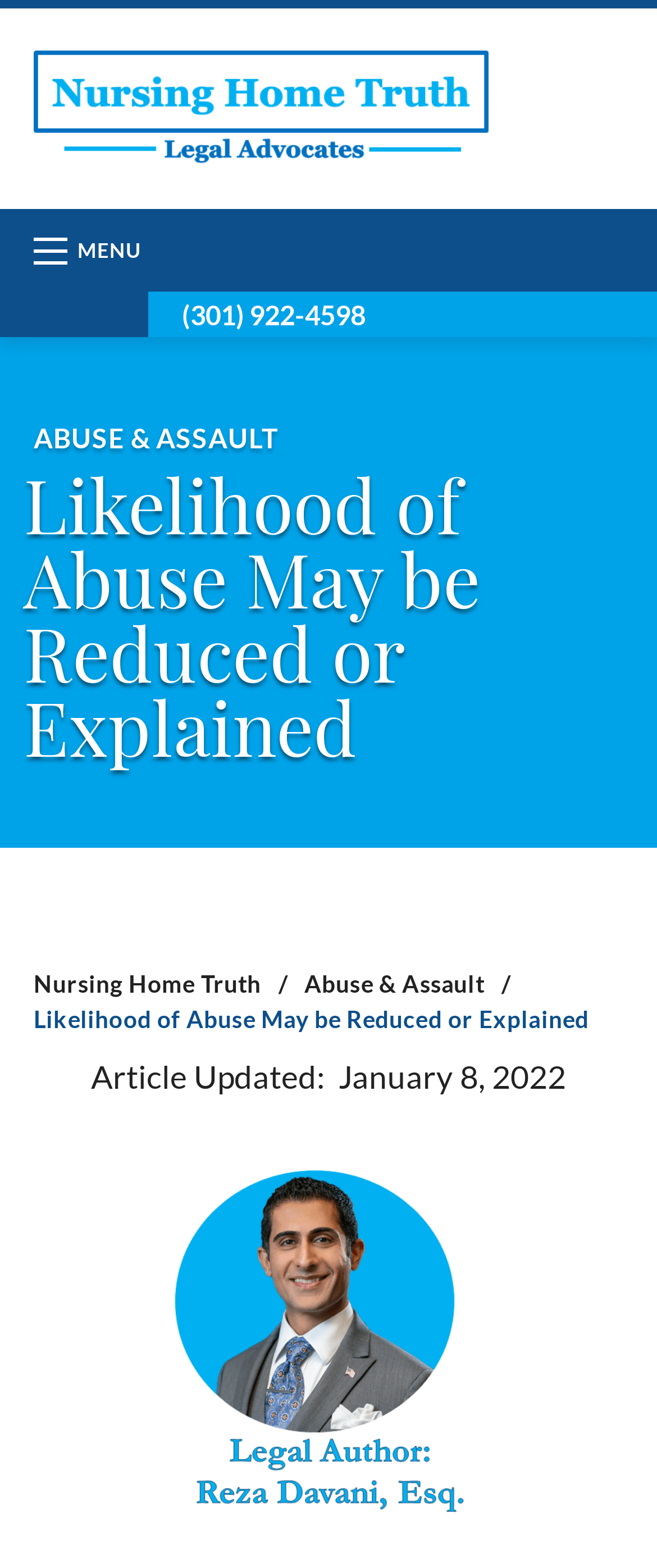Please specify the bounding box coordinates in the format (top-left x, top-left y, bottom-right x, bottom-right y), with values ranging from 0 to 1. Identify the bounding box for the UI component described as follows: (301) 922-4598

[0.226, 0.186, 0.556, 0.215]